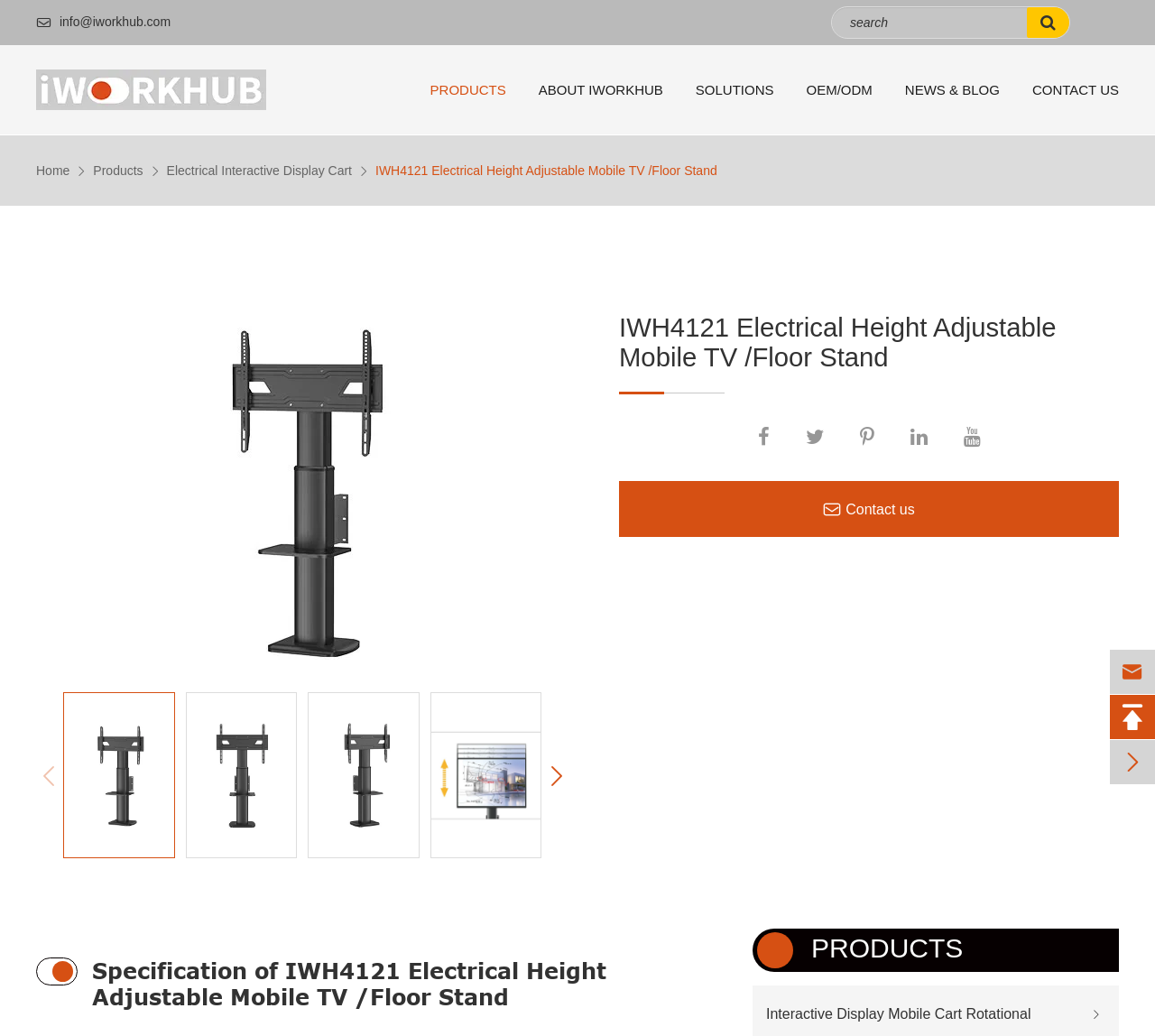Answer the question in a single word or phrase:
What is the purpose of the 'Previous slide' and 'Next slide' buttons?

To navigate through product images